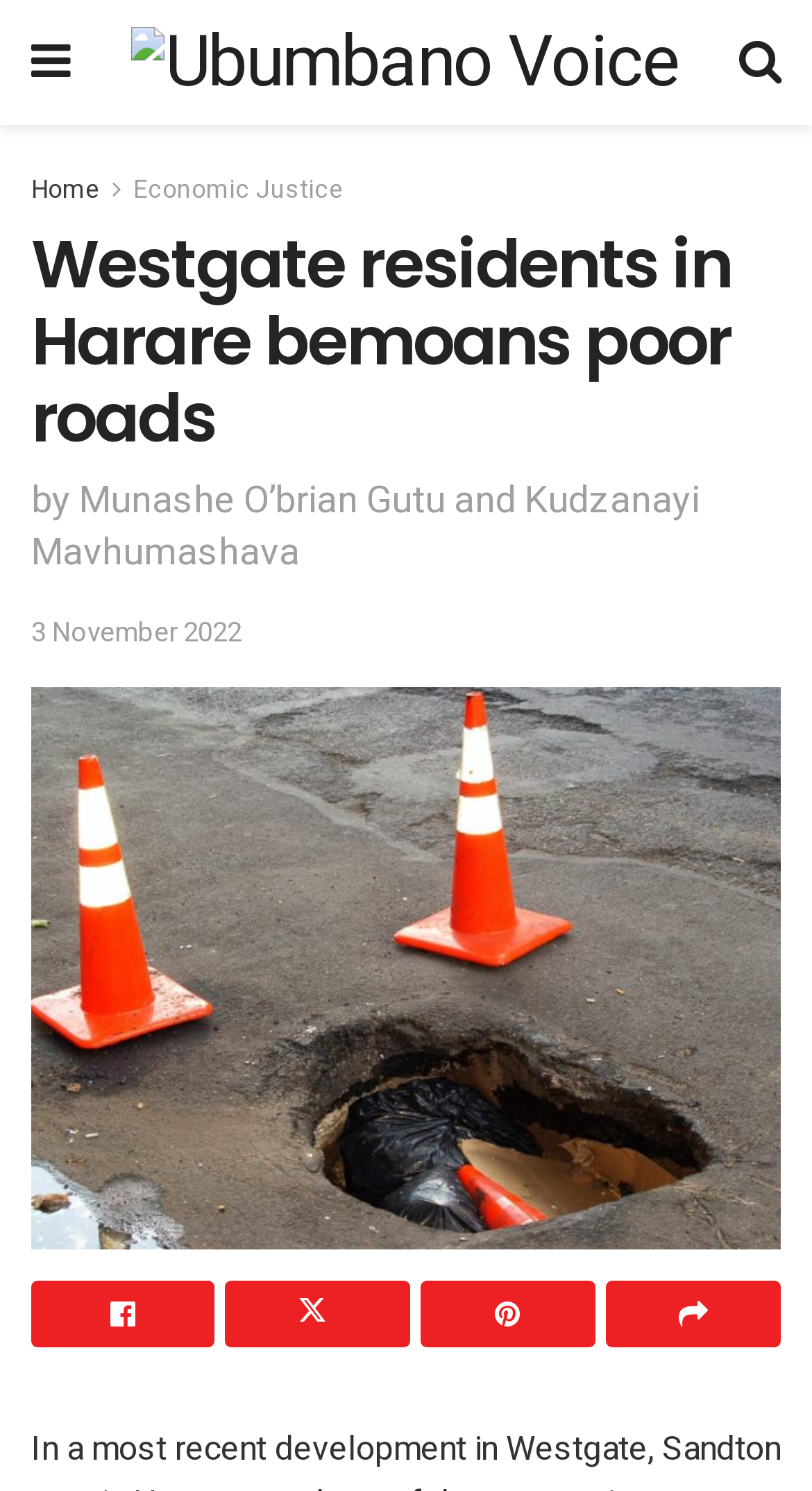Generate a thorough caption that explains the contents of the webpage.

The webpage appears to be a news article or blog post titled "Westgate residents in Harare bemoans poor roads – Ubumbano Voice". At the top left, there is a small icon represented by '\uf0c9'. Next to it, there is a link to "Ubumbano Voice" with an accompanying image. On the top right, there is another icon represented by '\uf002'.

Below the top section, there are several links to different sections of the website, including "Home" and "Economic Justice". The main content of the webpage is a news article with a heading that reads "Westgate residents in Harare bemoans poor roads". The authors of the article, Munashe O’brian Gutu and Kudzanayi Mavhumashava, are credited below the heading.

The article's publication date, "3 November 2022", is displayed below the author credits. The main content of the article is not explicitly stated, but it appears to be a discussion about the poor road conditions in Westgate, Harare.

There is a large image related to the article, which takes up most of the webpage's width. At the bottom of the page, there are several social media links, including Facebook, Twitter, and LinkedIn, represented by their respective icons.